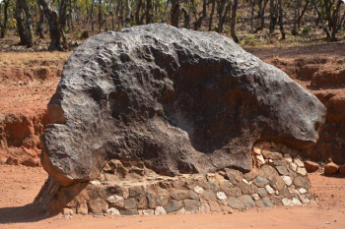Give an in-depth description of the image.

The image showcases a prominent rock formation known as the "Bridge of God," highlighting its unique contours and textures. Positioned on a stone base, this natural sculpture is surrounded by a landscape of trees, hinting at the rugged terrain of the nearby NGOZI Crater in Kitulo. This site is part of a notable tourist attraction, offering an itinerary designed for those seeking to explore the breathtaking beauty and geological wonders of the region. The formation's impressive size and distinct shape make it a captivating focal point for visitors interested in natural history and scenic views.